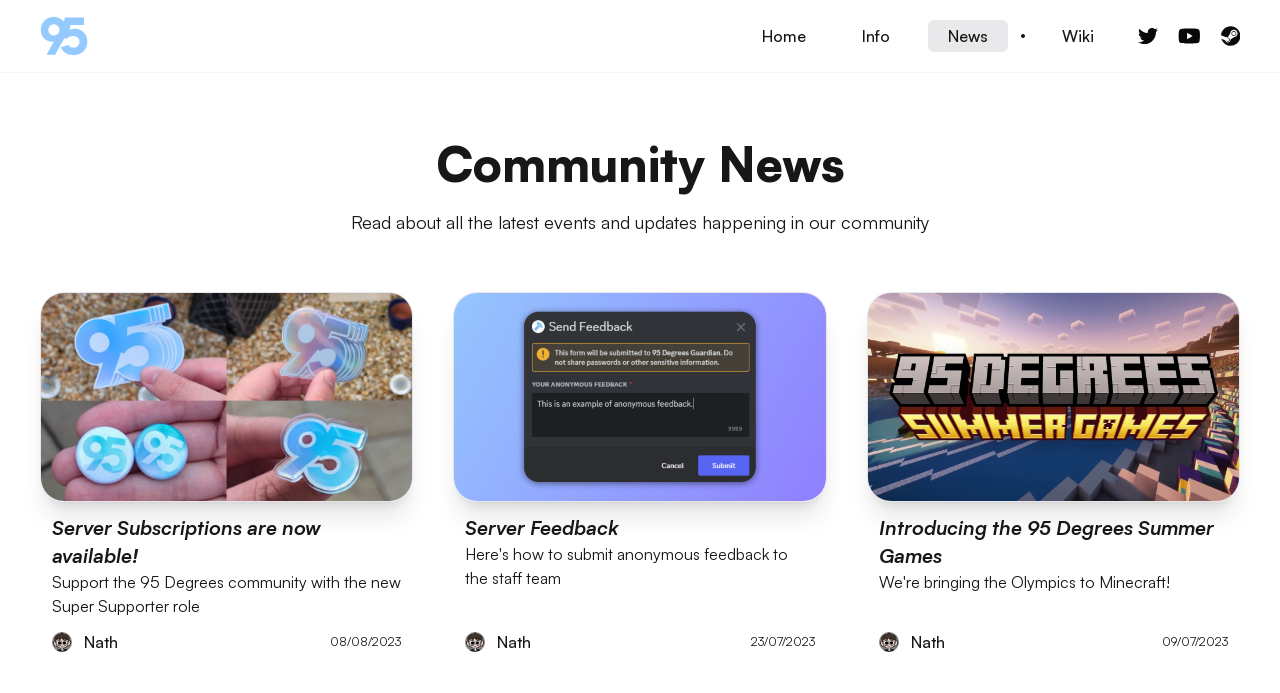Identify the bounding box coordinates necessary to click and complete the given instruction: "Visit the Wiki page".

[0.811, 0.029, 0.873, 0.075]